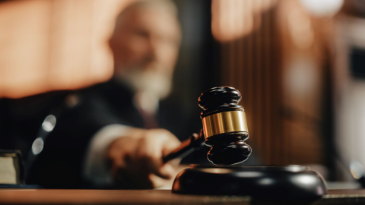Create a detailed narrative for the image.

The image depicts a close-up of a gavel poised over its sound block, symbolizing authority and the judicial process. In the background, a blurred figure, likely a judge or attorney, is seen, suggesting an active courtroom environment. Sunlight streams through a window, casting warm tones and creating a serious yet contemplative atmosphere. This visual representation connects to the broader theme of legal proceedings, emphasizing the importance of justice and decision-making in family law cases, such as those handled by the Law Office of David A. King, P.C. The caption highlights the pivotal role of legal professionals in ensuring fair legal outcomes.